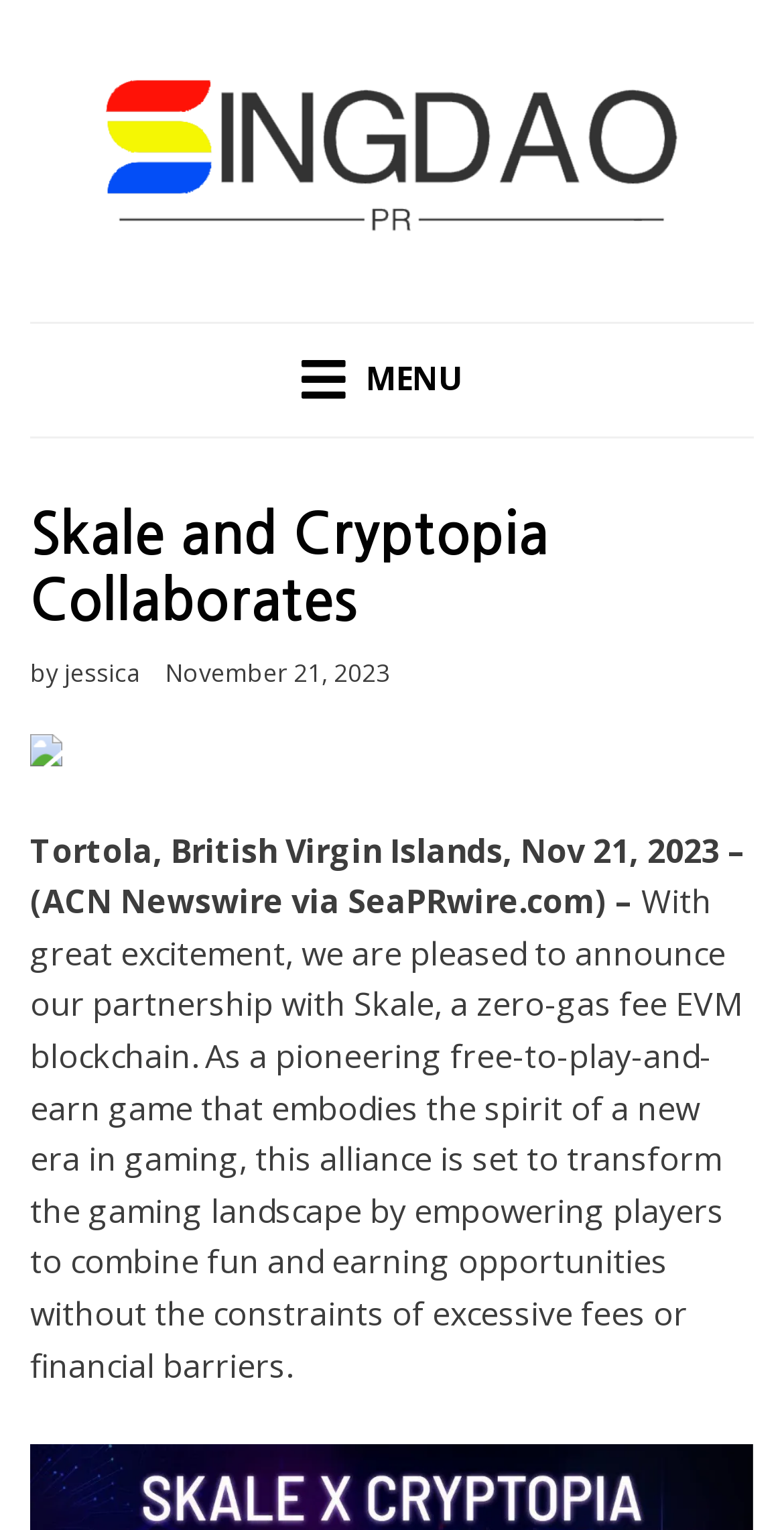Use a single word or phrase to answer this question: 
How many images are on the webpage?

2